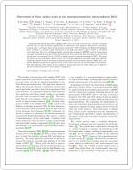Consider the image and give a detailed and elaborate answer to the question: 
What techniques were used to examine Dirac surface states in BiPd?

According to the caption, the researchers used angular resolved photoemission (ARPES) and scanning tunneling microscopy (STM) to examine Dirac surface states in BiPd.